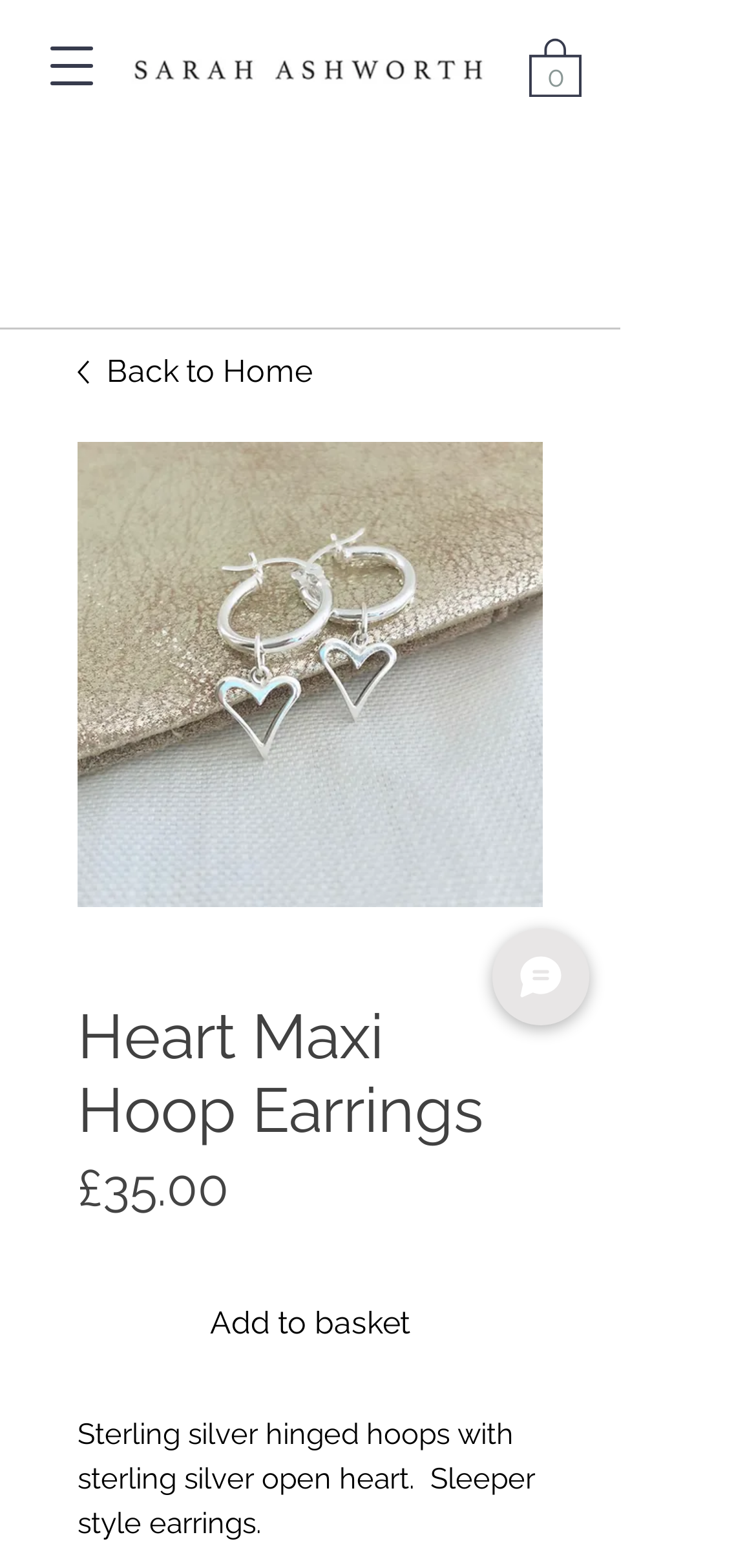What is the shape of the charm on the earrings?
Give a detailed explanation using the information visible in the image.

I found the shape of the charm on the earrings by reading the text 'Sterling silver hinged hoops with sterling silver open heart. Sleeper style earrings.' which is located below the image of the earrings, and also by looking at the image of the earrings.